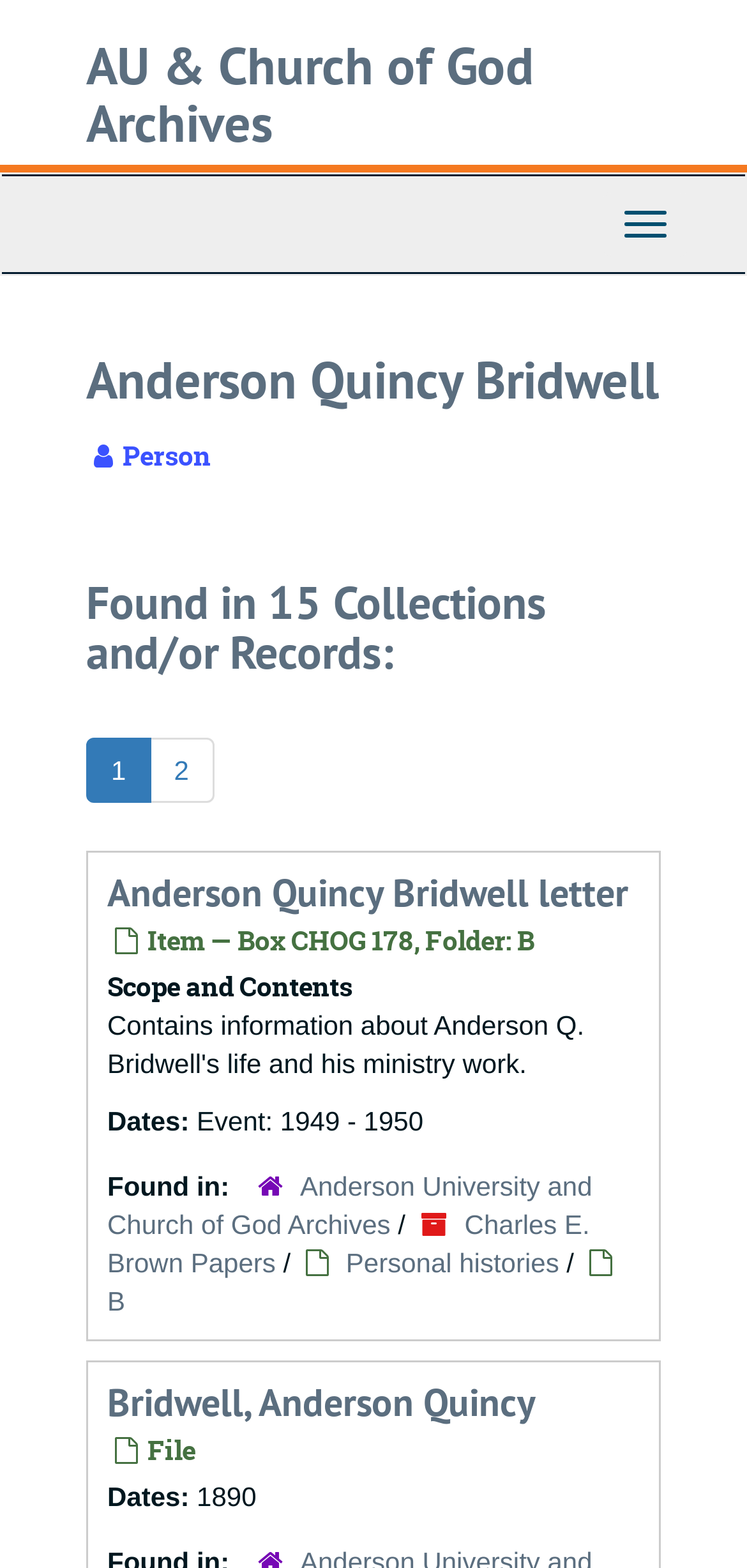How many collections and/or records is Anderson Quincy Bridwell found in?
Please provide a single word or phrase answer based on the image.

15